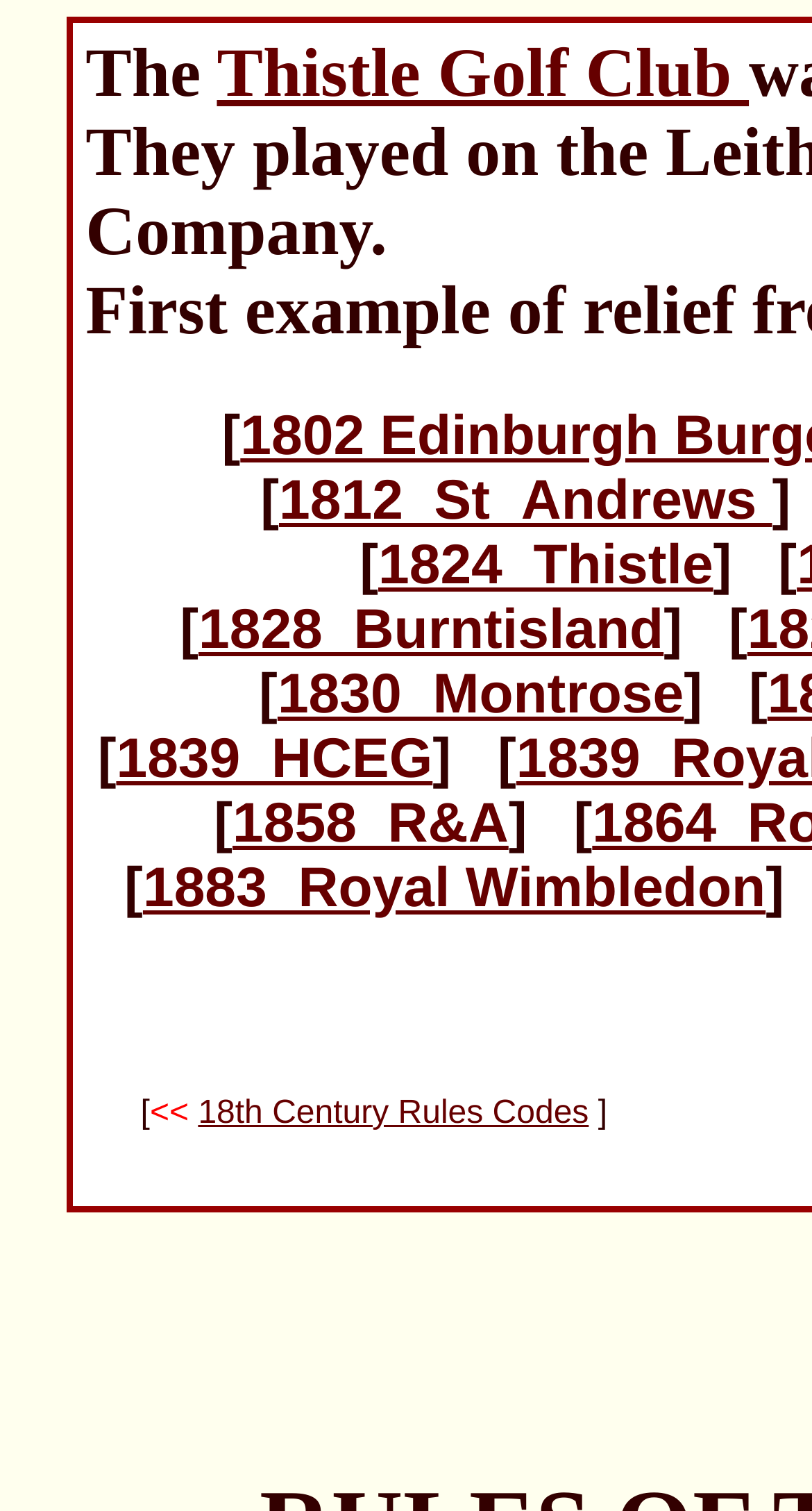Please provide the bounding box coordinates for the UI element as described: "Island94.org". The coordinates must be four floats between 0 and 1, represented as [left, top, right, bottom].

None